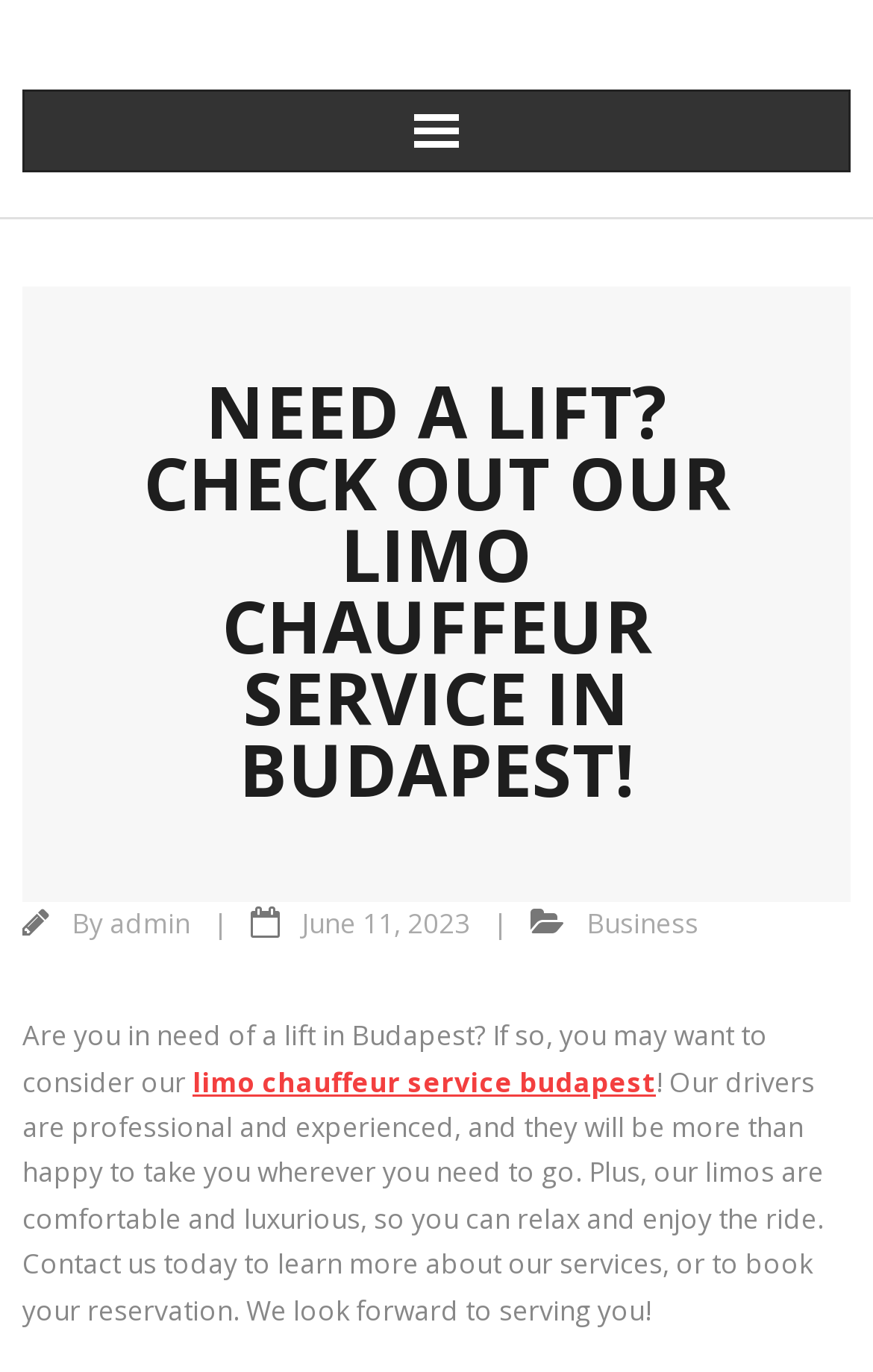Create an in-depth description of the webpage, covering main sections.

The webpage appears to be promoting a limo chauffeur service in Budapest. At the top, there is a prominent heading that reads "NEED A LIFT? CHECK OUT OUR LIMO CHAUFFEUR SERVICE IN BUDAPEST!" in a large font size. Below this heading, there is a section with several links, including "admin", a date "June 11, 2023", and a category "Business". 

Following this section, there is a paragraph of text that describes the limo chauffeur service, stating that the drivers are professional and experienced, and the limos are comfortable and luxurious. The text also invites users to contact the service to learn more or book a reservation. 

There are three links in total on the page, including one that is embedded in the paragraph of text, which is "limo chauffeur service budapest". The overall layout of the page is simple, with a clear hierarchy of elements and a focus on promoting the limo chauffeur service.